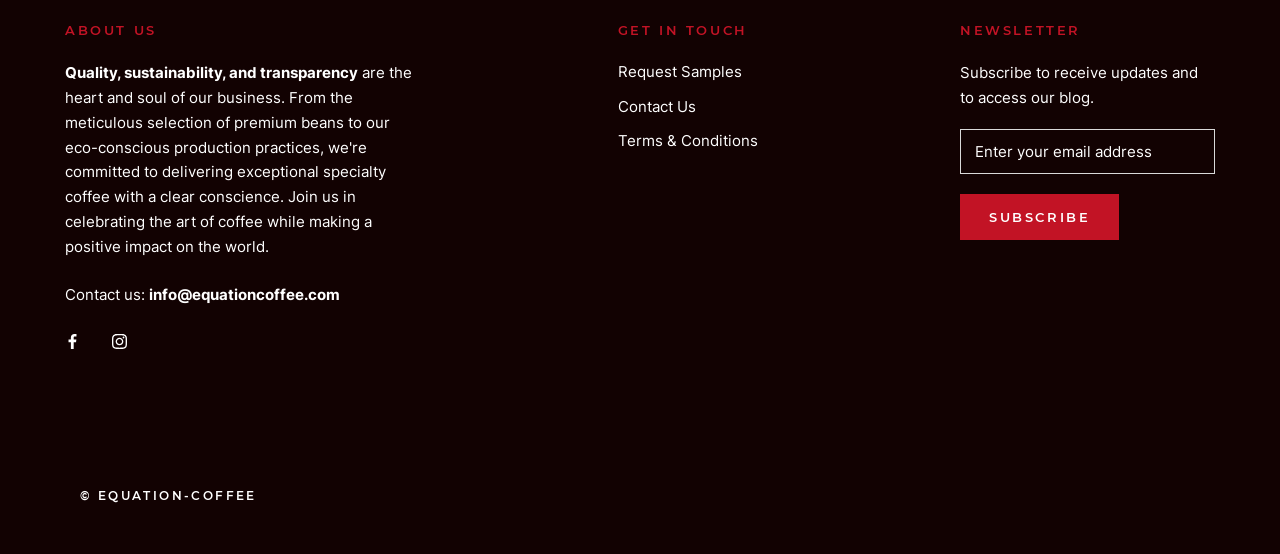Please locate the bounding box coordinates of the element's region that needs to be clicked to follow the instruction: "Enter email address in the textbox". The bounding box coordinates should be provided as four float numbers between 0 and 1, i.e., [left, top, right, bottom].

[0.75, 0.233, 0.949, 0.314]